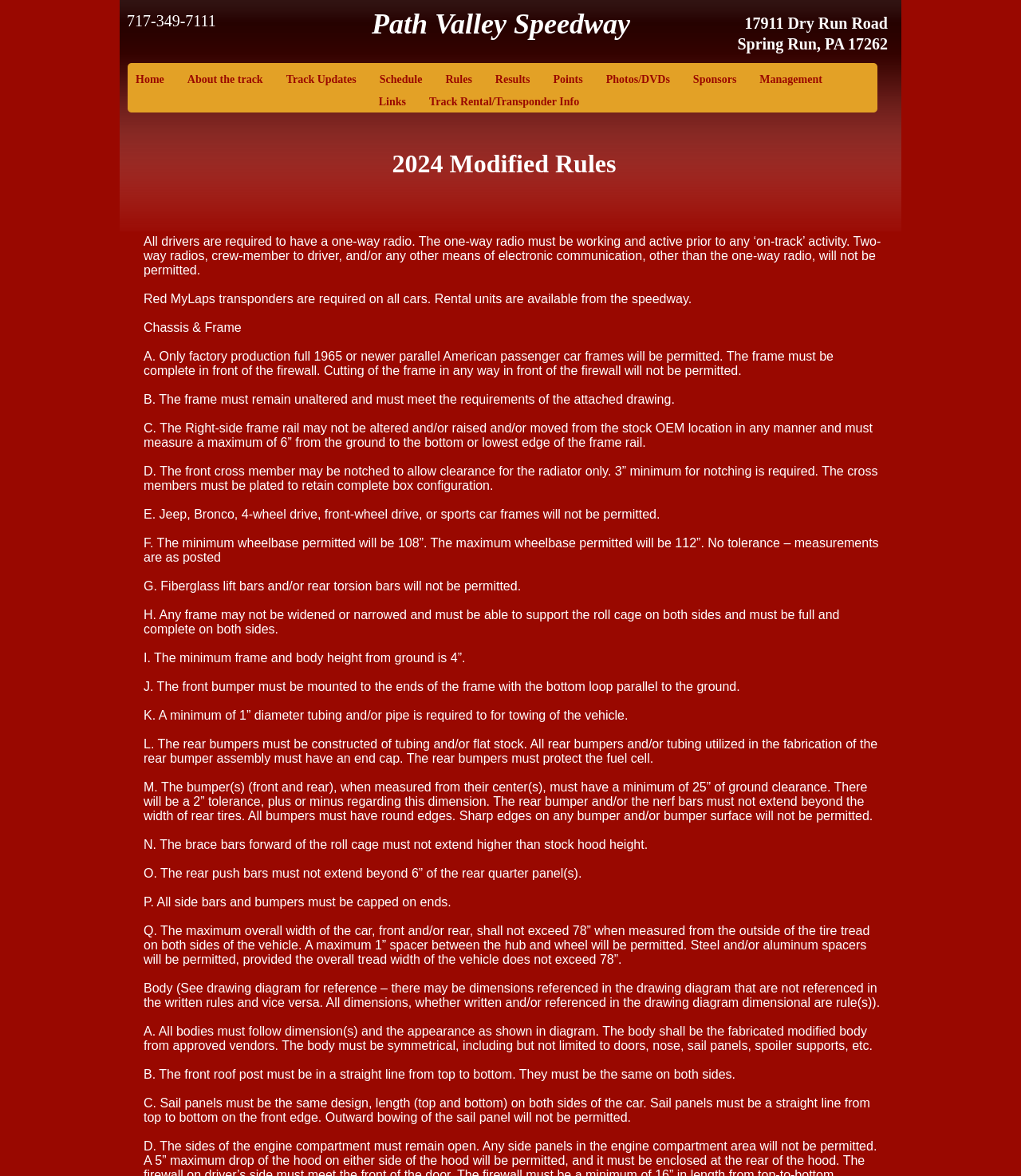Respond to the question below with a single word or phrase: What is the minimum frame and body height from ground?

4 inches